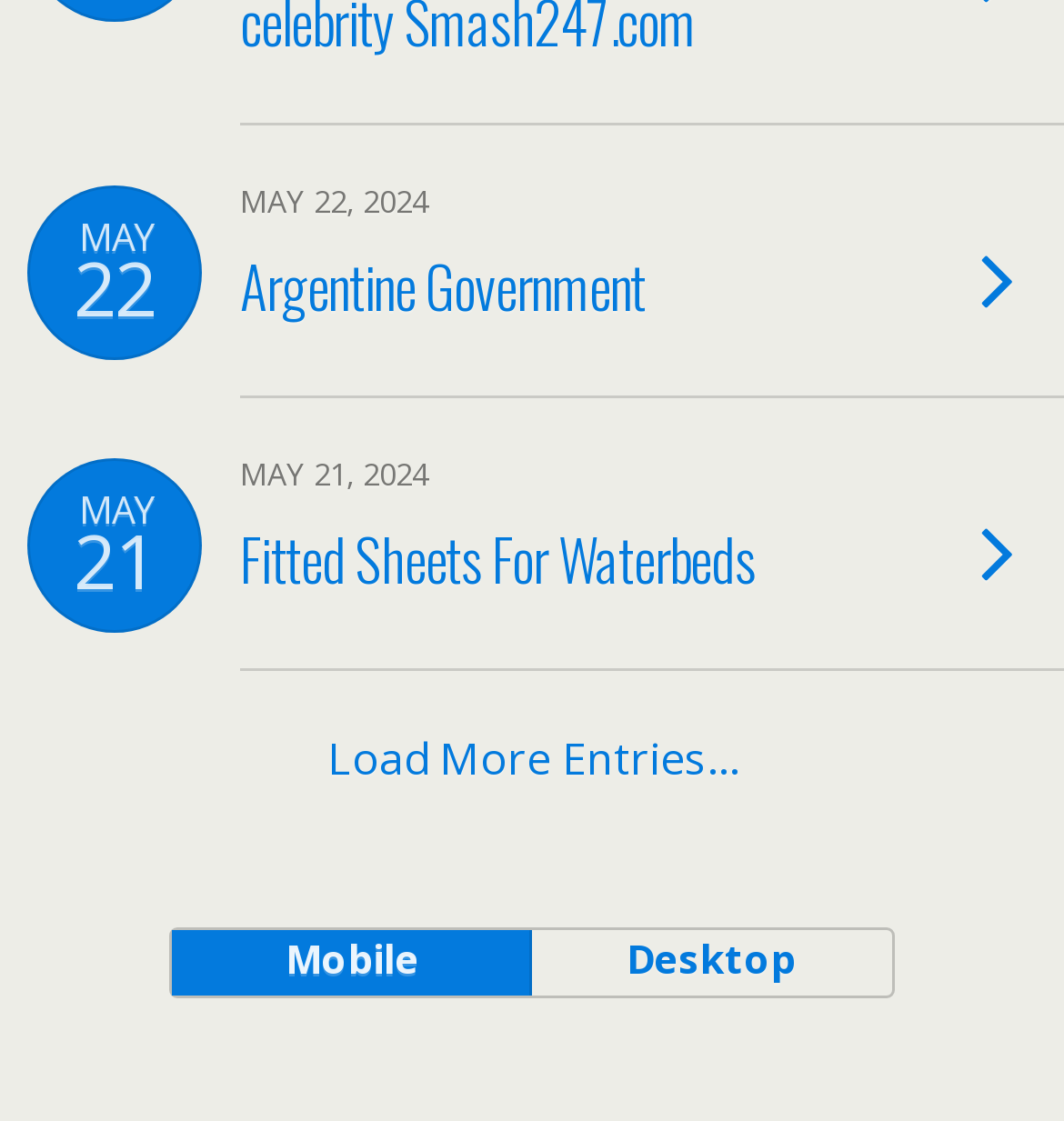Identify the bounding box coordinates for the UI element mentioned here: "Load more entries…". Provide the coordinates as four float values between 0 and 1, i.e., [left, top, right, bottom].

[0.0, 0.599, 1.0, 0.754]